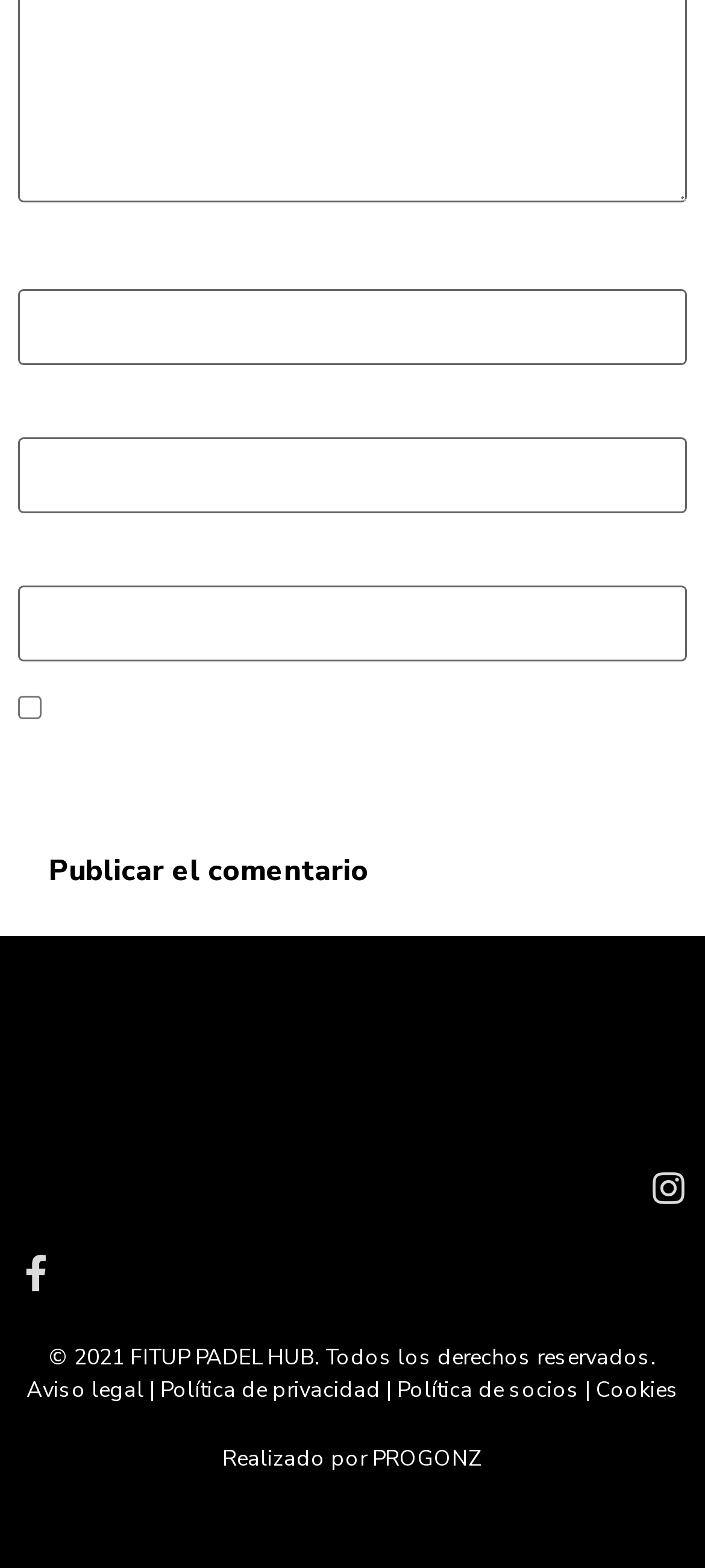Answer the question using only one word or a concise phrase: What is the purpose of the button?

To publish a comment